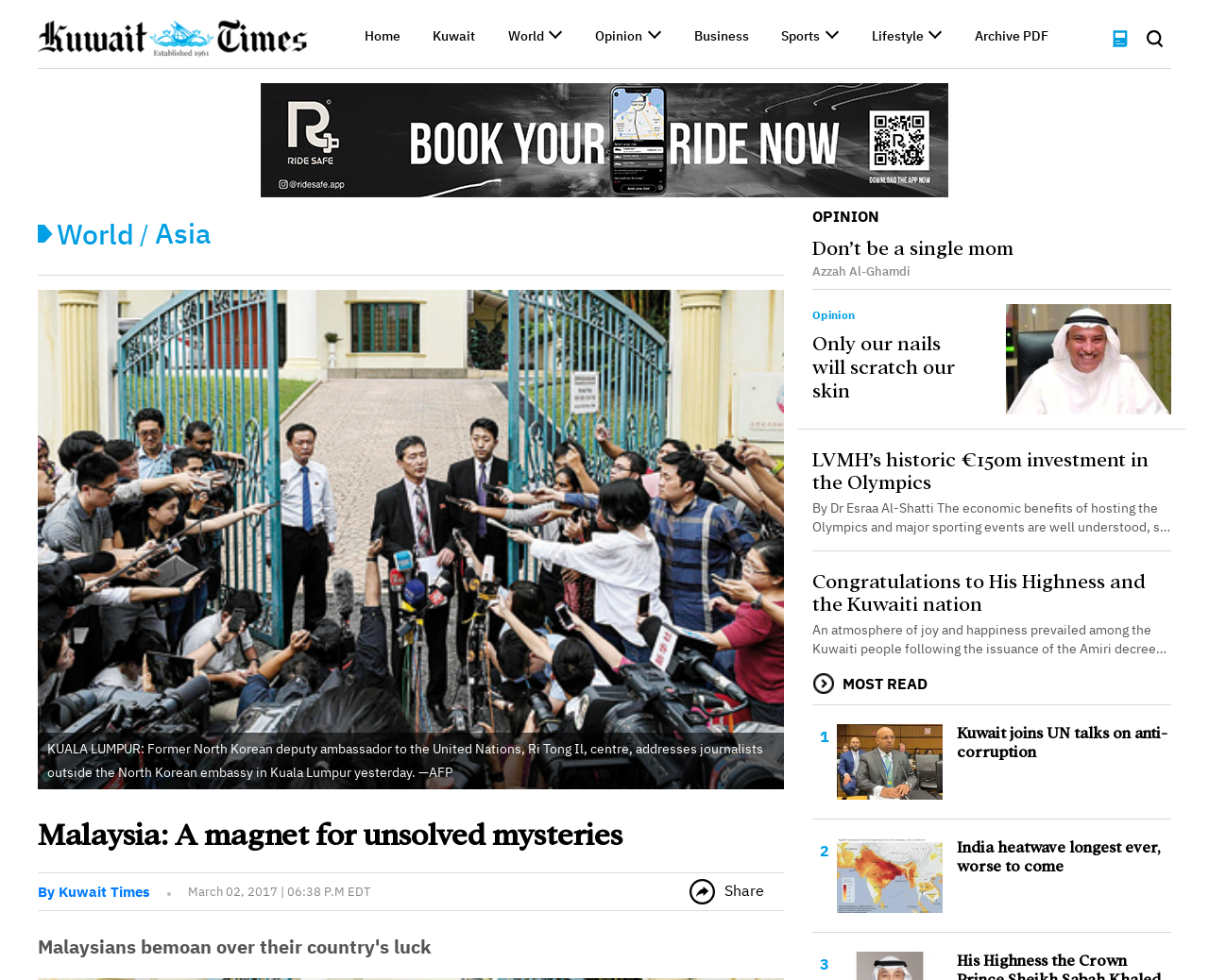What is the topic of the article?
Answer the question with detailed information derived from the image.

I found the answer by looking at the heading 'Malaysia: A magnet for unsolved mysteries' which suggests that the article is about unsolved mysteries in Malaysia.